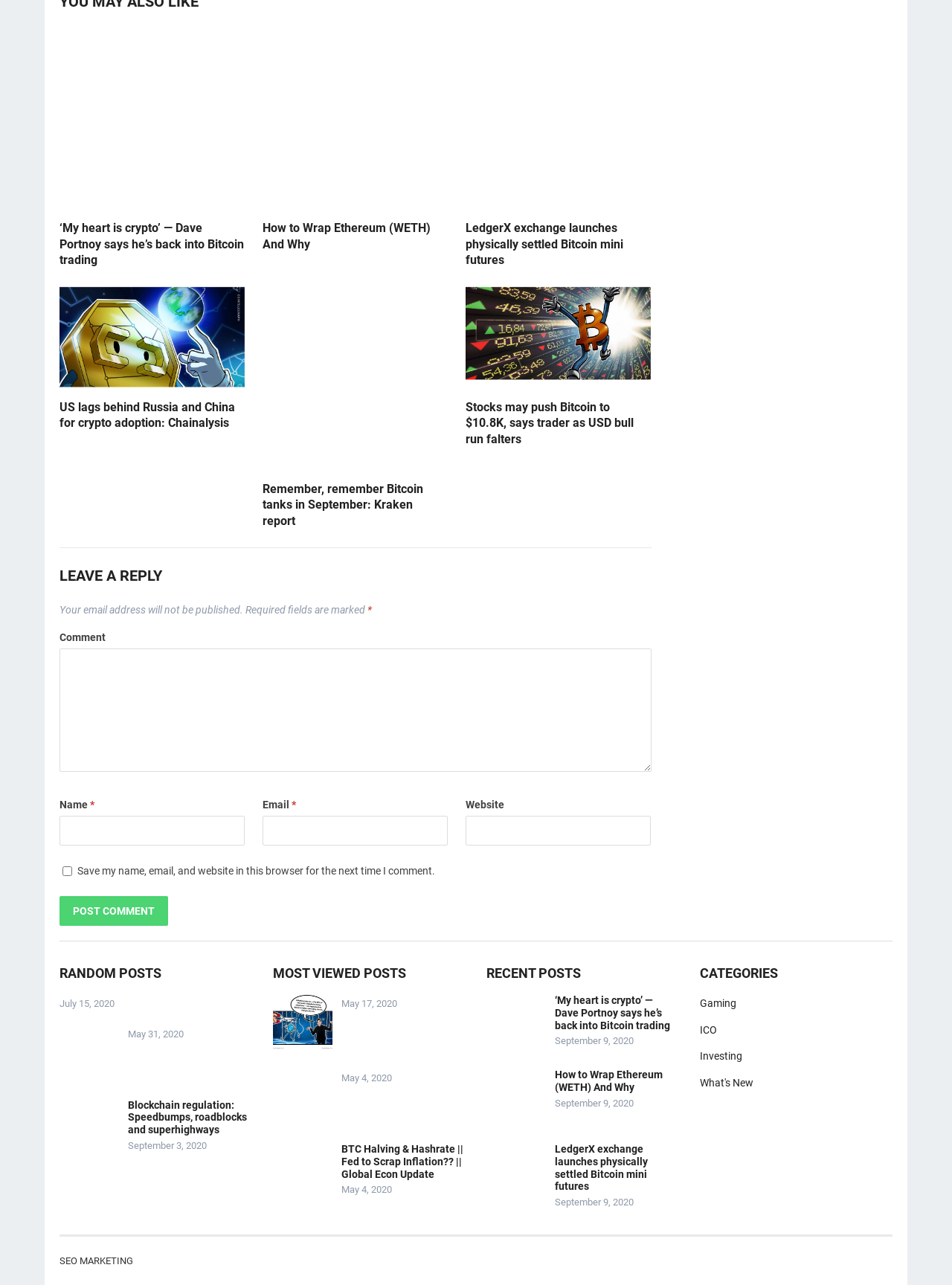Provide a short answer using a single word or phrase for the following question: 
How many textboxes are required to be filled in the comment section?

3